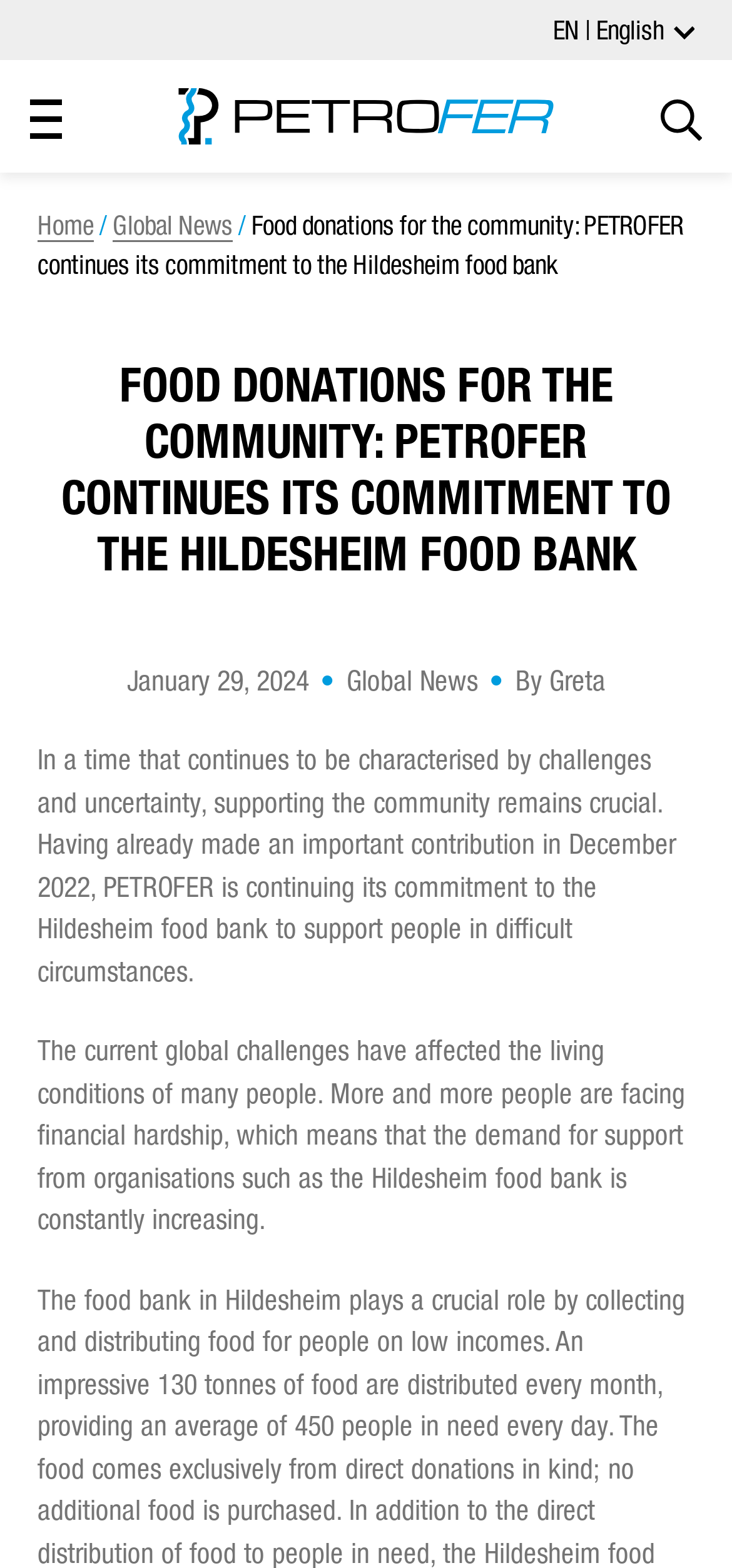What is the date of the article?
Could you give a comprehensive explanation in response to this question?

The date of the article is January 29, 2024 because the article mentions this date in the text, indicating when it was published.